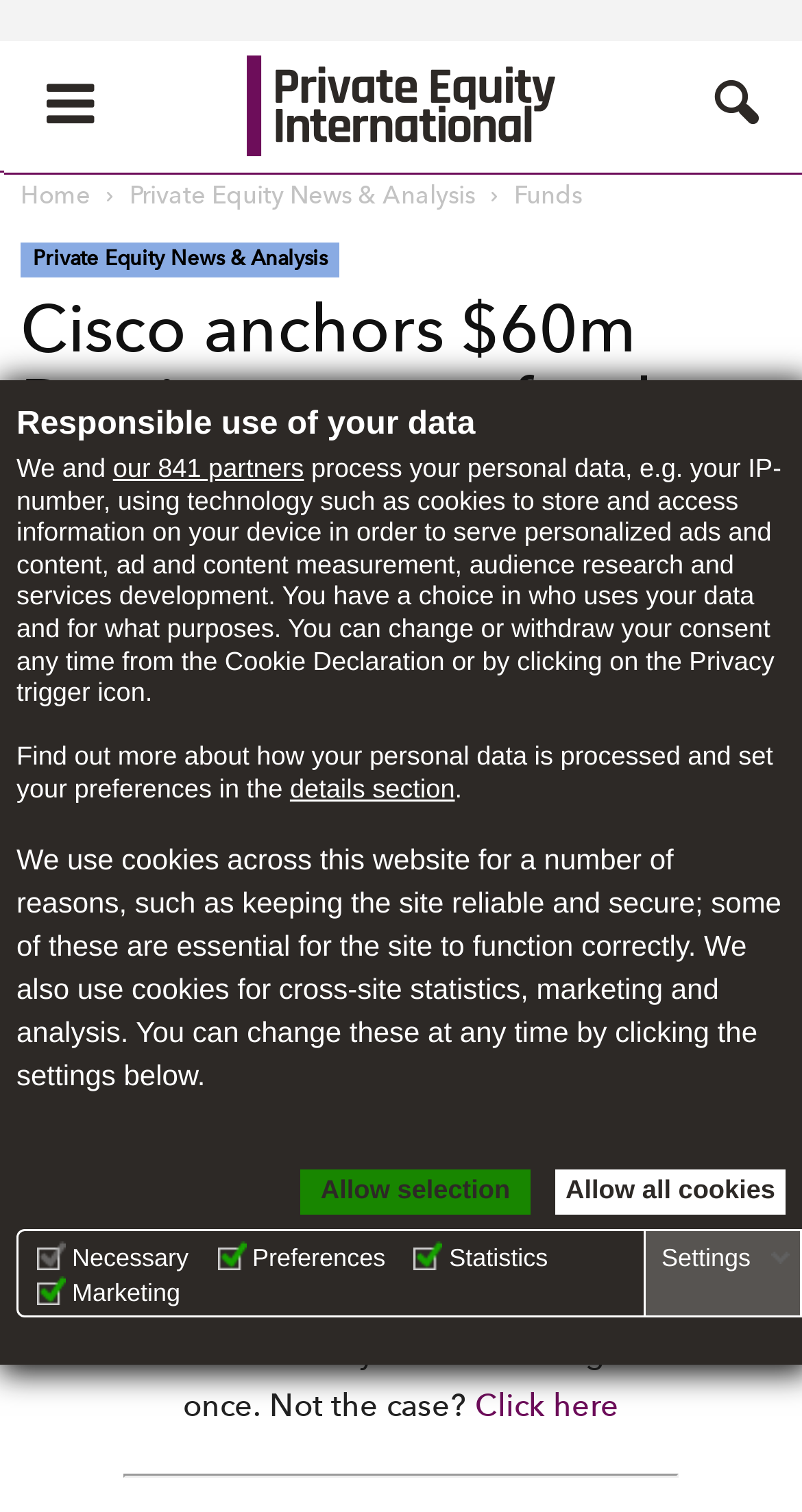What is the name of the author of the article?
With the help of the image, please provide a detailed response to the question.

The article is attributed to Suzanne Weinstock, as indicated by the link 'Suzanne Weinstock' below the article title.